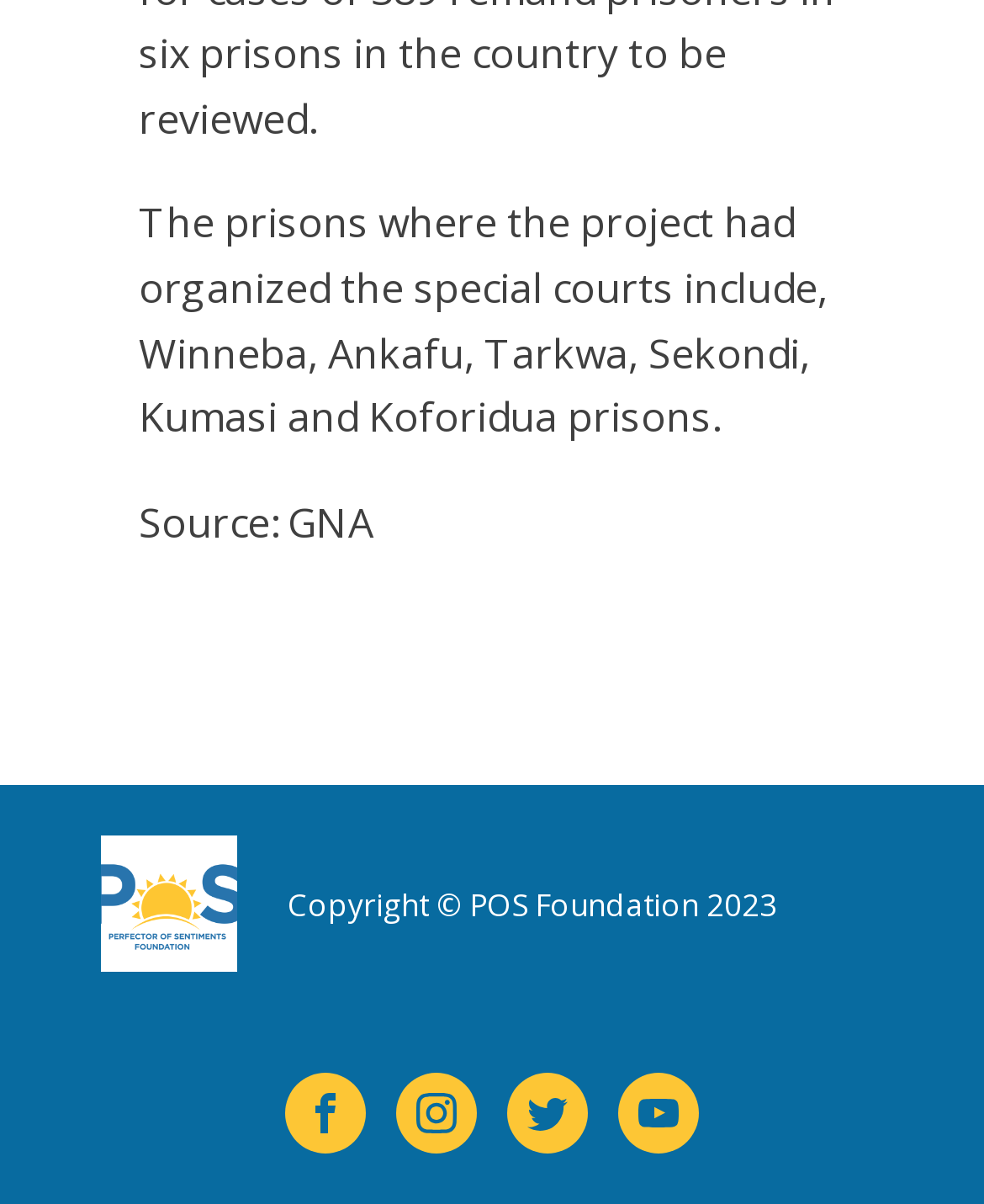With reference to the image, please provide a detailed answer to the following question: How many social media links are available?

I counted the number of links that have an SVG icon and text indicating a social media platform, which are 'Visit our Facebook', 'Visit our Instagram', 'Visit our Twitter', and 'Visit our YouTube channel'. Therefore, there are 4 social media links available.